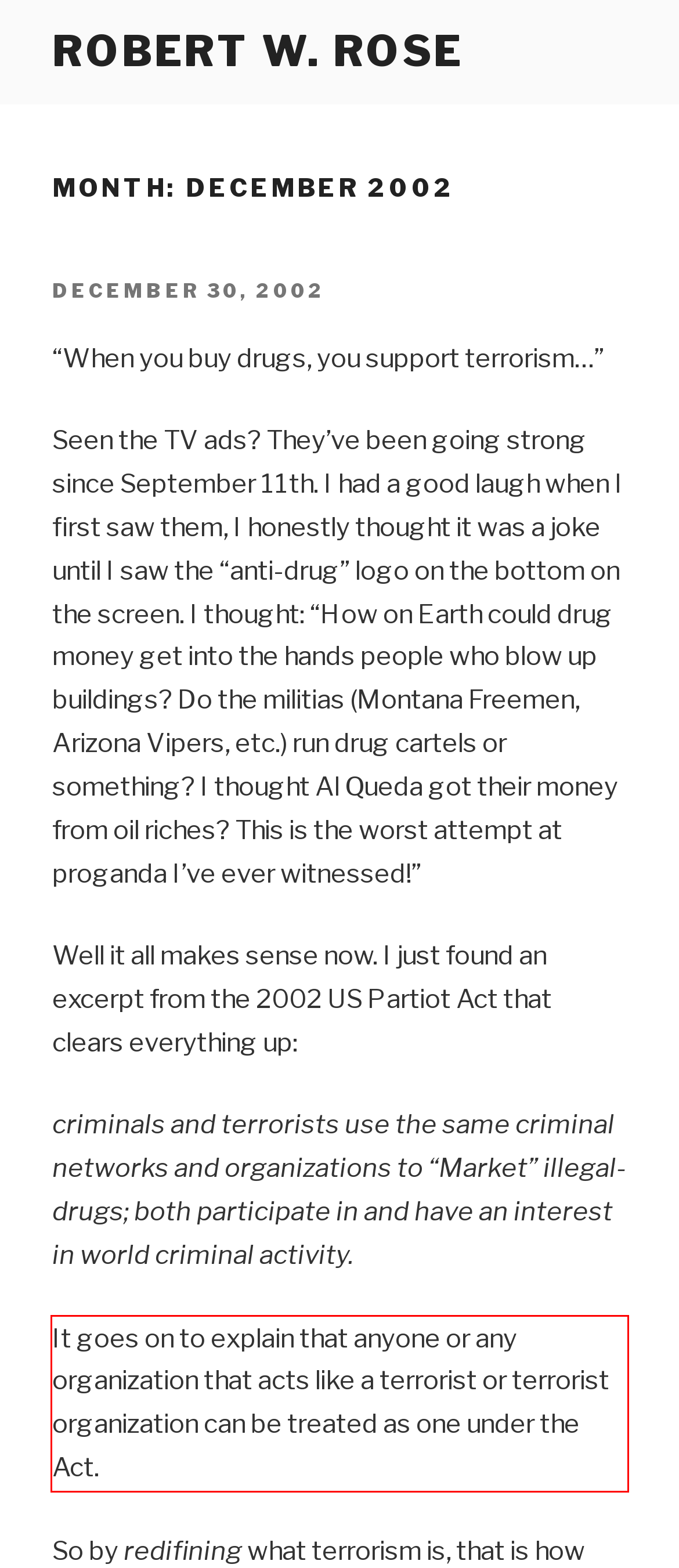Examine the webpage screenshot and use OCR to obtain the text inside the red bounding box.

It goes on to explain that anyone or any organization that acts like a terrorist or terrorist organization can be treated as one under the Act.